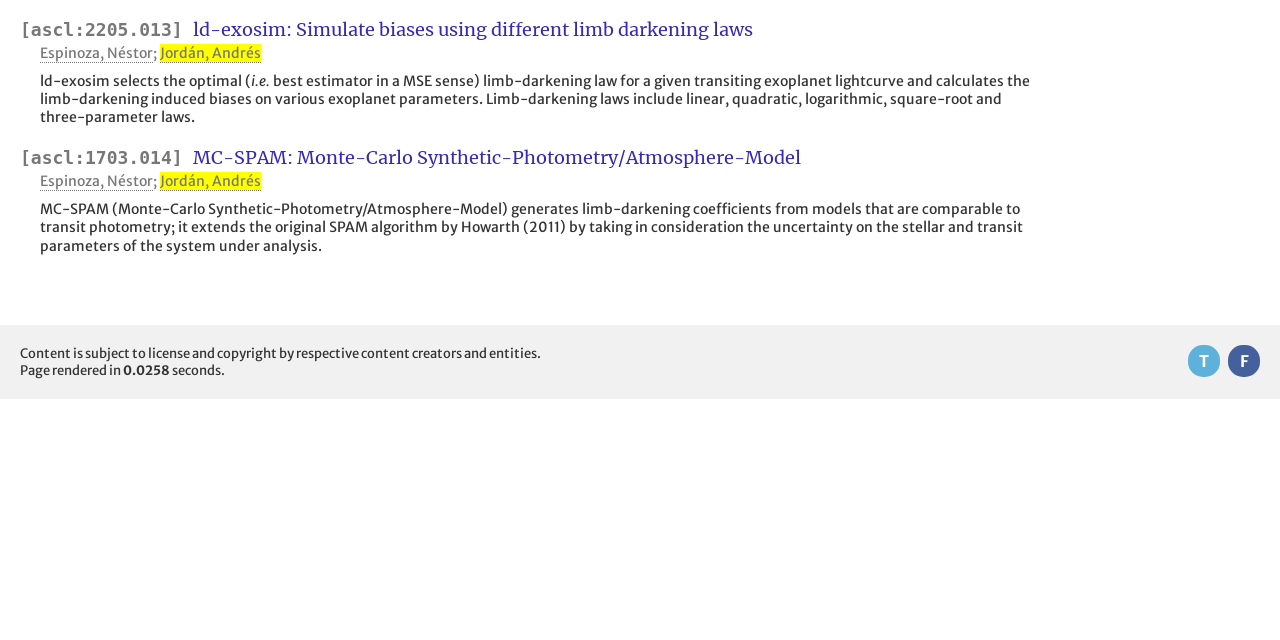Find the bounding box coordinates for the HTML element specified by: "F".

[0.959, 0.539, 0.984, 0.589]